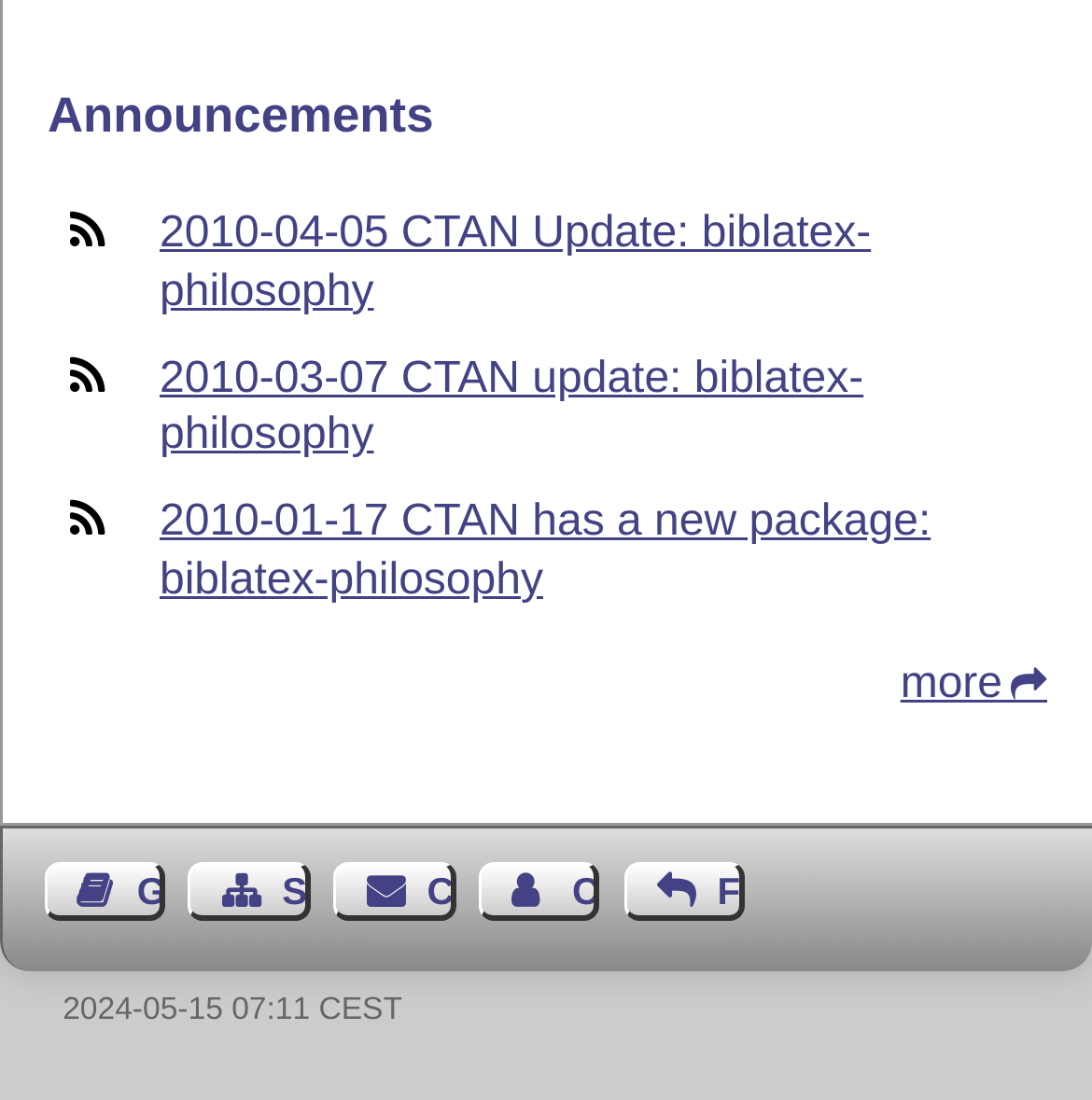How many icons are used in the footer section?
Give a single word or phrase answer based on the content of the image.

5